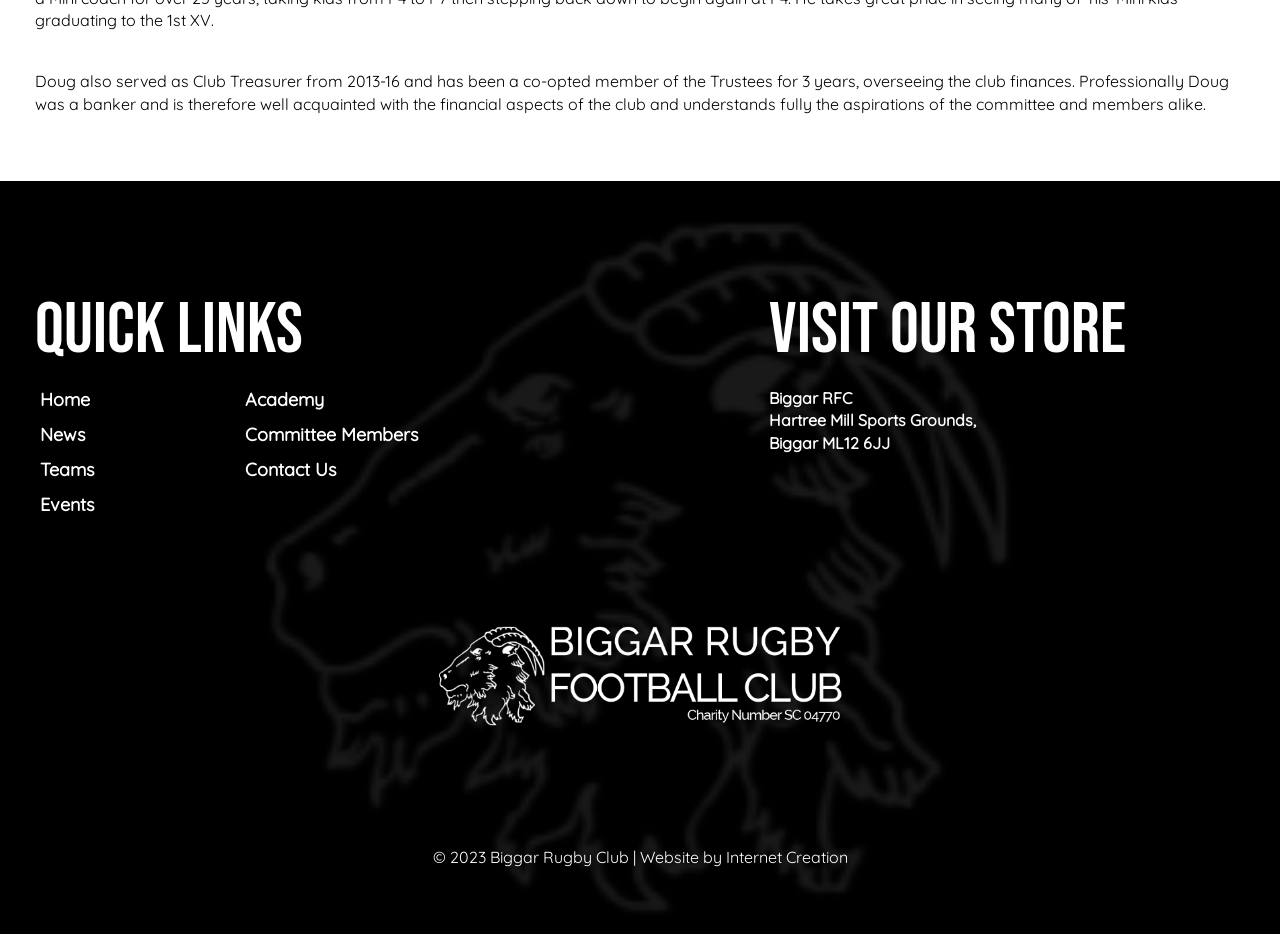Please provide the bounding box coordinates in the format (top-left x, top-left y, bottom-right x, bottom-right y). Remember, all values are floating point numbers between 0 and 1. What is the bounding box coordinate of the region described as: Committee Members

[0.188, 0.446, 0.492, 0.484]